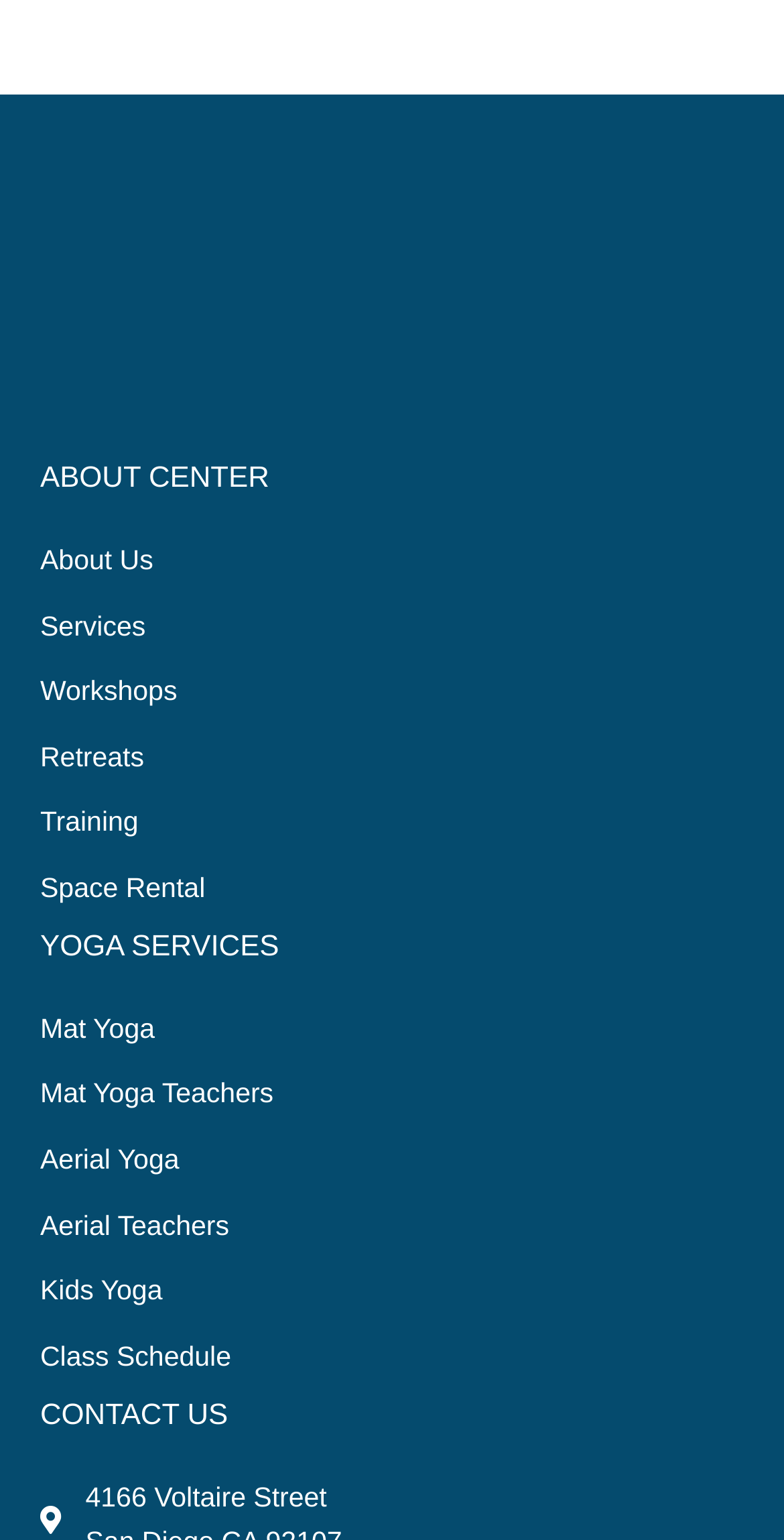Can you pinpoint the bounding box coordinates for the clickable element required for this instruction: "go to Space Rental"? The coordinates should be four float numbers between 0 and 1, i.e., [left, top, right, bottom].

[0.051, 0.563, 1.0, 0.592]